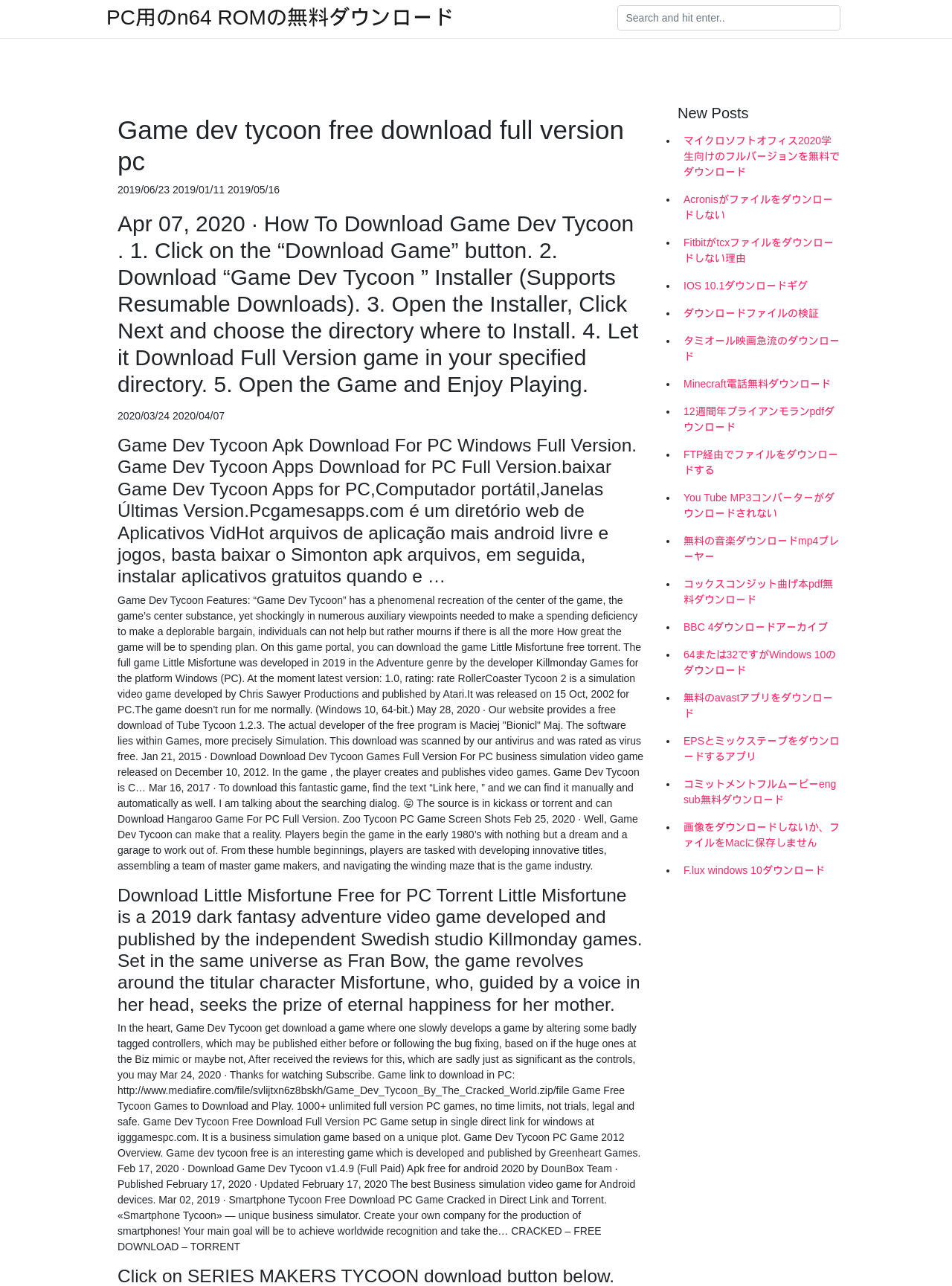Show the bounding box coordinates for the element that needs to be clicked to execute the following instruction: "Check new posts". Provide the coordinates in the form of four float numbers between 0 and 1, i.e., [left, top, right, bottom].

[0.712, 0.081, 0.888, 0.095]